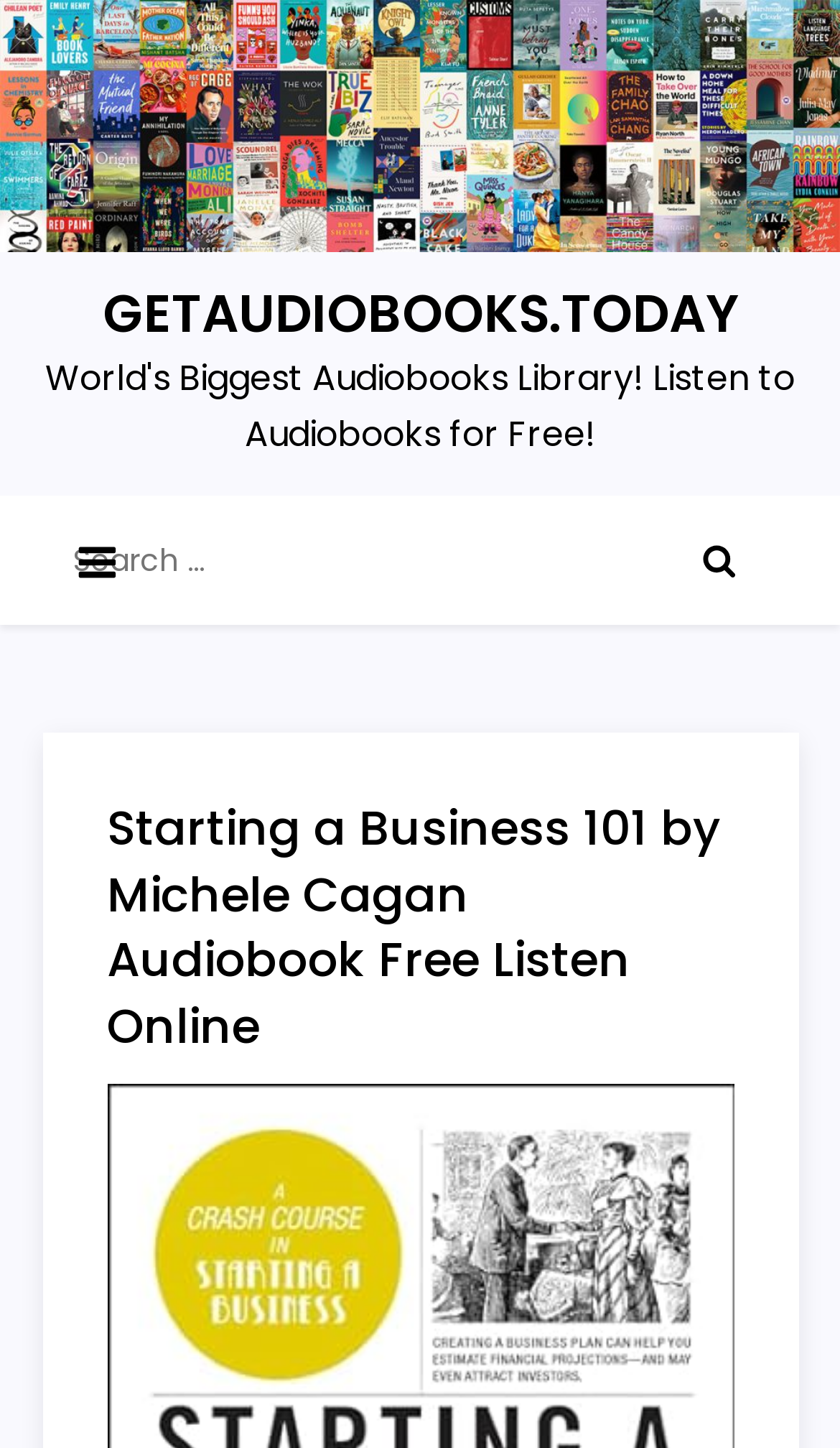Is the primary menu expanded?
Based on the visual content, answer with a single word or a brief phrase.

No